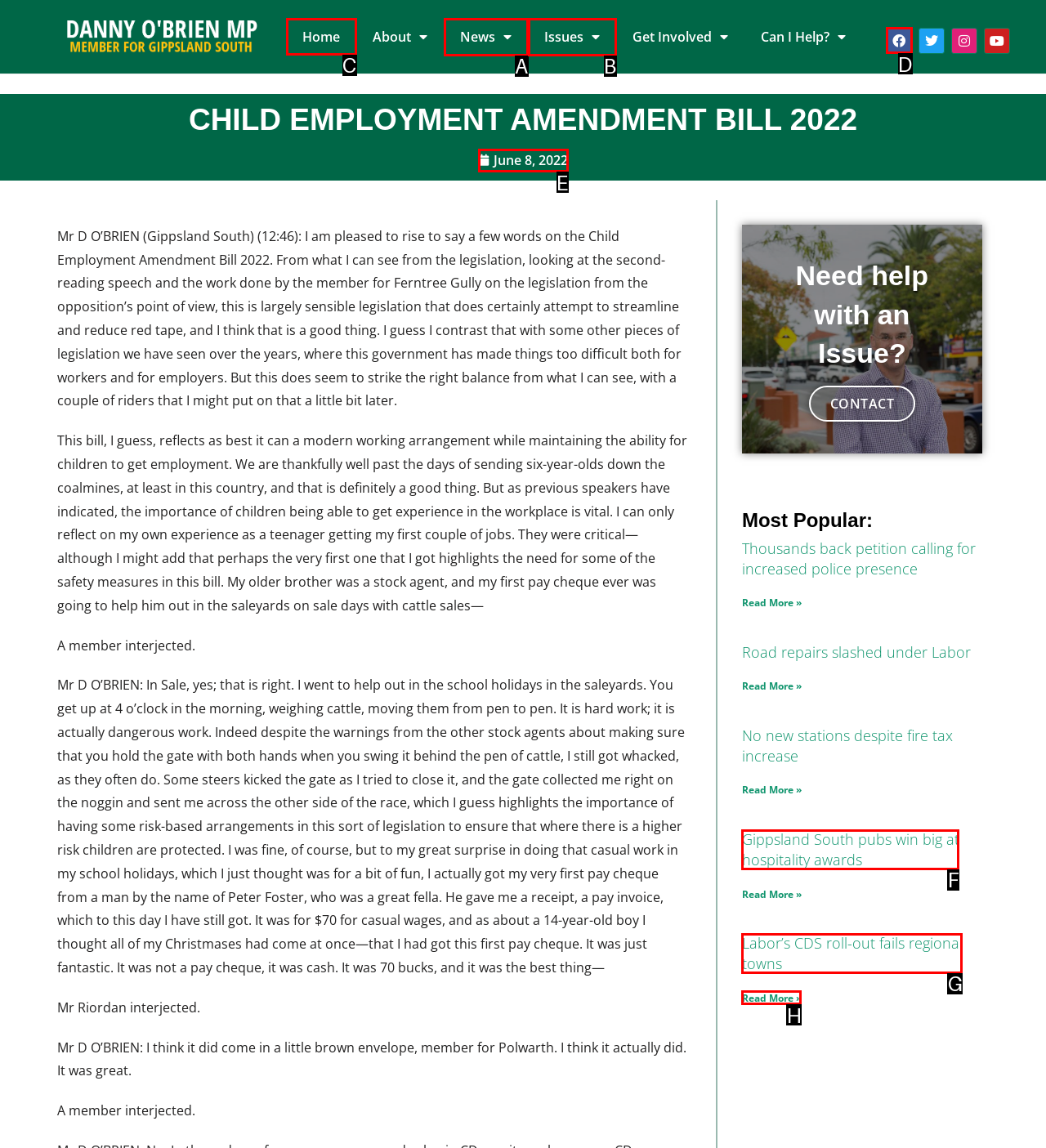Decide which UI element to click to accomplish the task: Click the 'Home' link
Respond with the corresponding option letter.

C